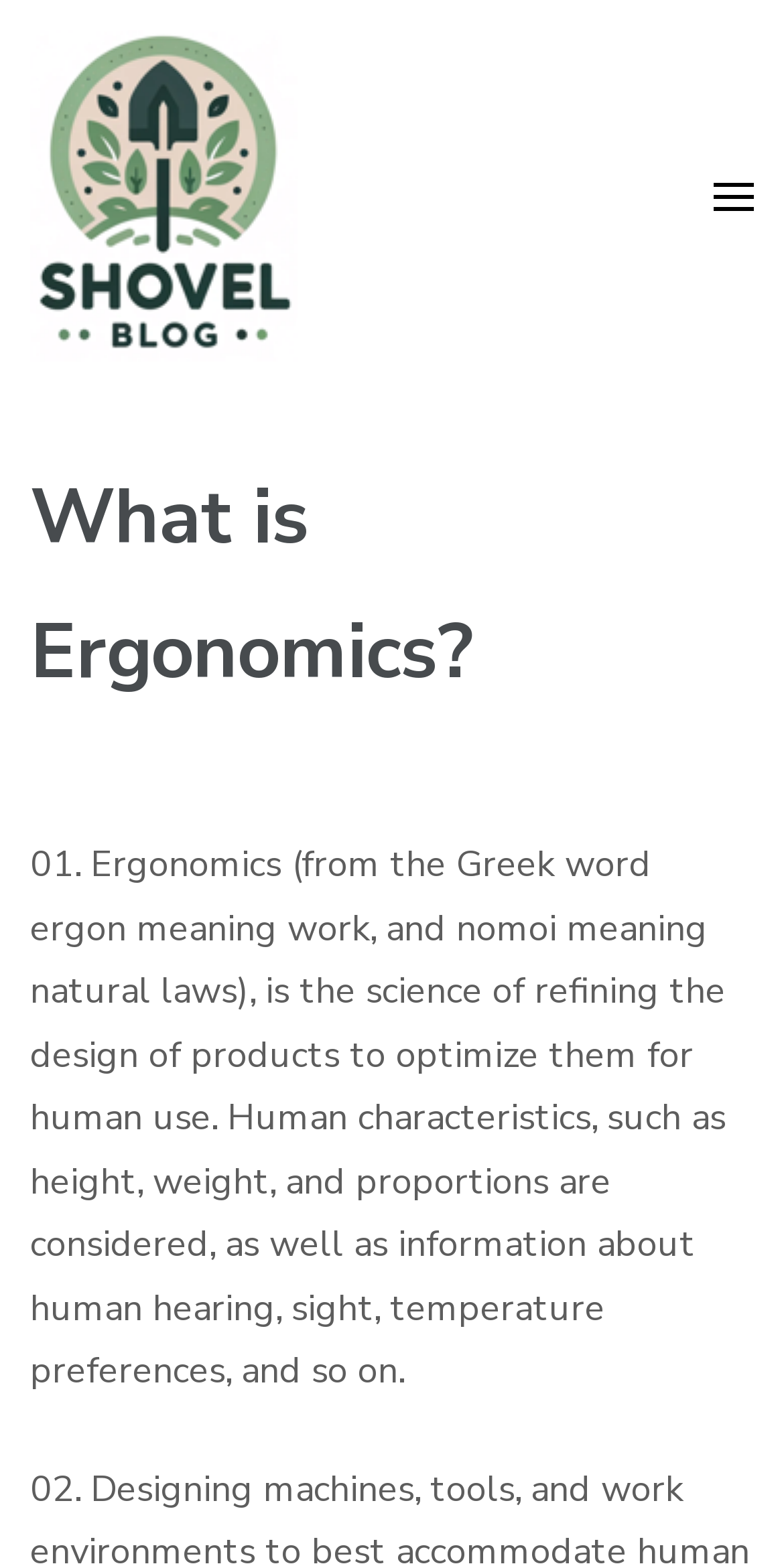Use the information in the screenshot to answer the question comprehensively: What is the purpose of ergonomics?

According to the webpage, ergonomics is the science of refining the design of products to optimize them for human use, considering human characteristics and preferences.